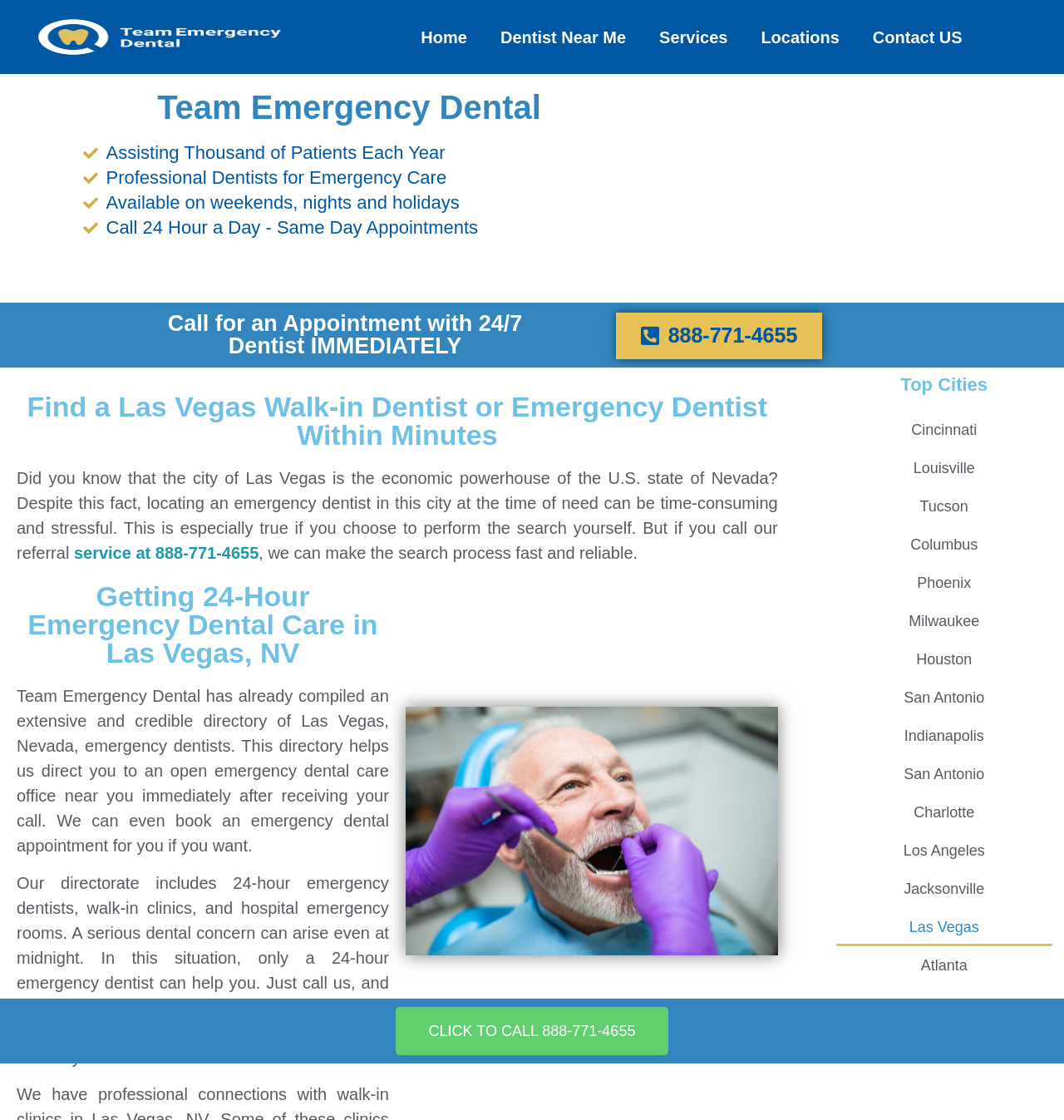Generate a comprehensive description of the webpage.

This webpage is about emergency dental services in Las Vegas, Nevada. At the top, there is a main logo image, followed by a navigation menu with links to "Home", "Dentist Near Me", "Services", "Locations", and "Contact US". Below the navigation menu, there is a heading "Team Emergency Dental" with a brief description of the service.

The main content of the webpage is divided into sections. The first section has a heading "Find a Las Vegas Walk-in Dentist or Emergency Dentist Within Minutes" and a paragraph of text describing the difficulty of finding an emergency dentist in Las Vegas. There is also a link to call 888-771-4655 for assistance.

The next section has a heading "Getting 24-Hour Emergency Dental Care in Las Vegas, NV" and a longer paragraph of text describing the service provided by Team Emergency Dental, including their directory of emergency dentists and ability to book an appointment.

Below this section, there is an image of a dentist's office, followed by another section with a heading "Top Cities" and a list of links to other cities, including Cincinnati, Louisville, Tucson, and more.

At the bottom of the webpage, there is a call-to-action link "CLICK TO CALL 888-771-4655" to encourage visitors to contact the service. Throughout the webpage, there are several instances of text encouraging visitors to call the service for prompt assistance.